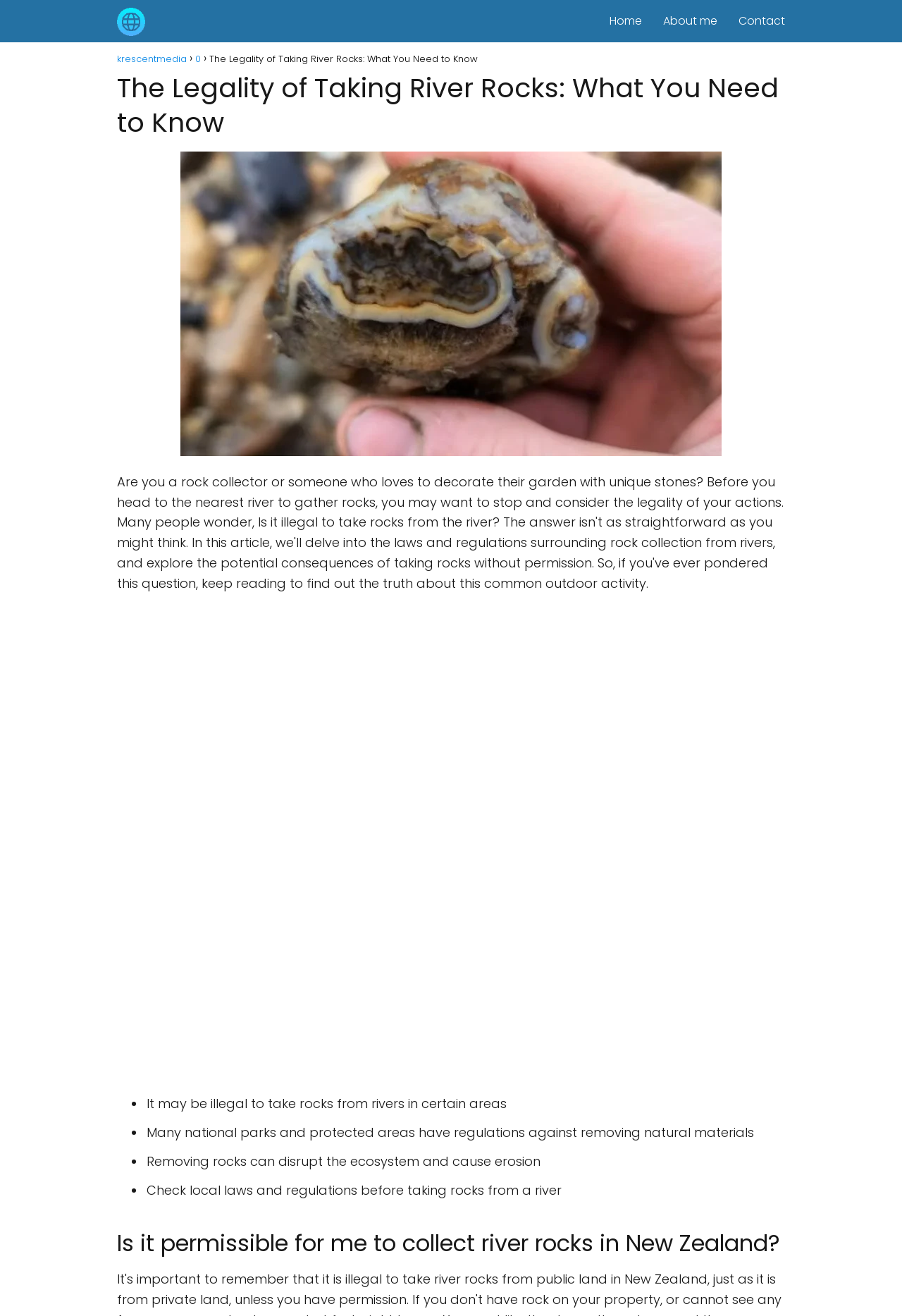Given the webpage screenshot and the description, determine the bounding box coordinates (top-left x, top-left y, bottom-right x, bottom-right y) that define the location of the UI element matching this description: About me

[0.735, 0.01, 0.795, 0.022]